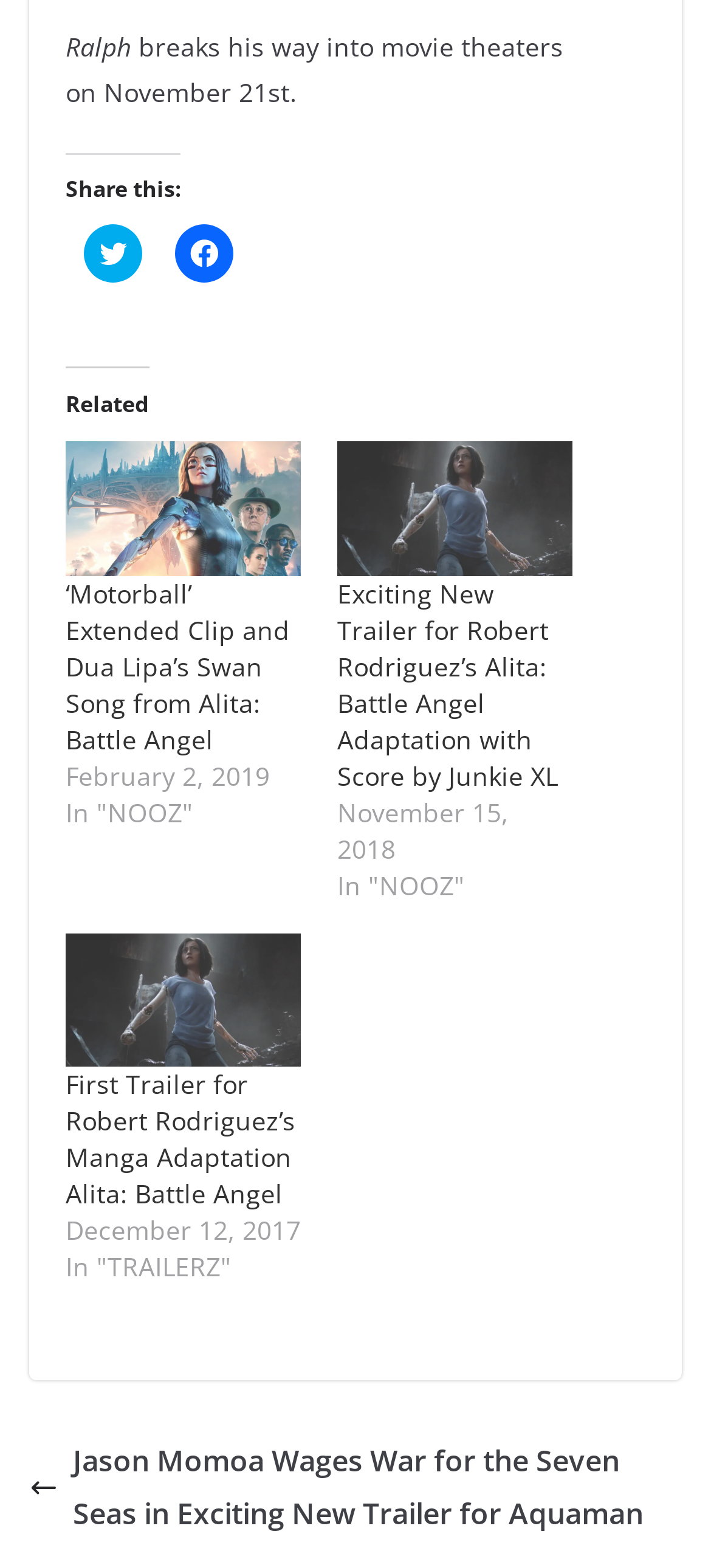Please give a succinct answer using a single word or phrase:
What is the name of the movie?

Alita: Battle Angel